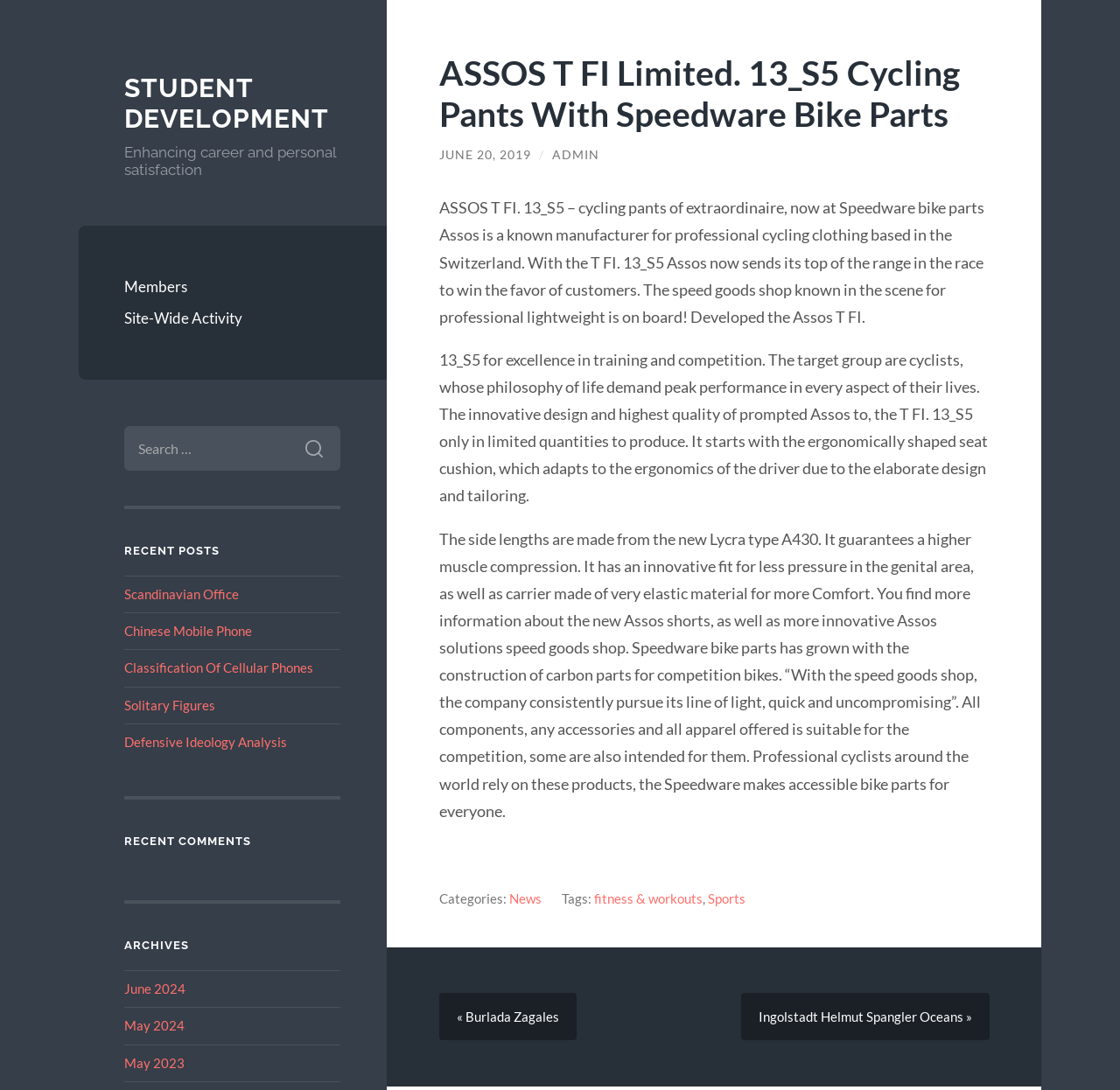Could you specify the bounding box coordinates for the clickable section to complete the following instruction: "Search for something"?

[0.111, 0.391, 0.304, 0.432]